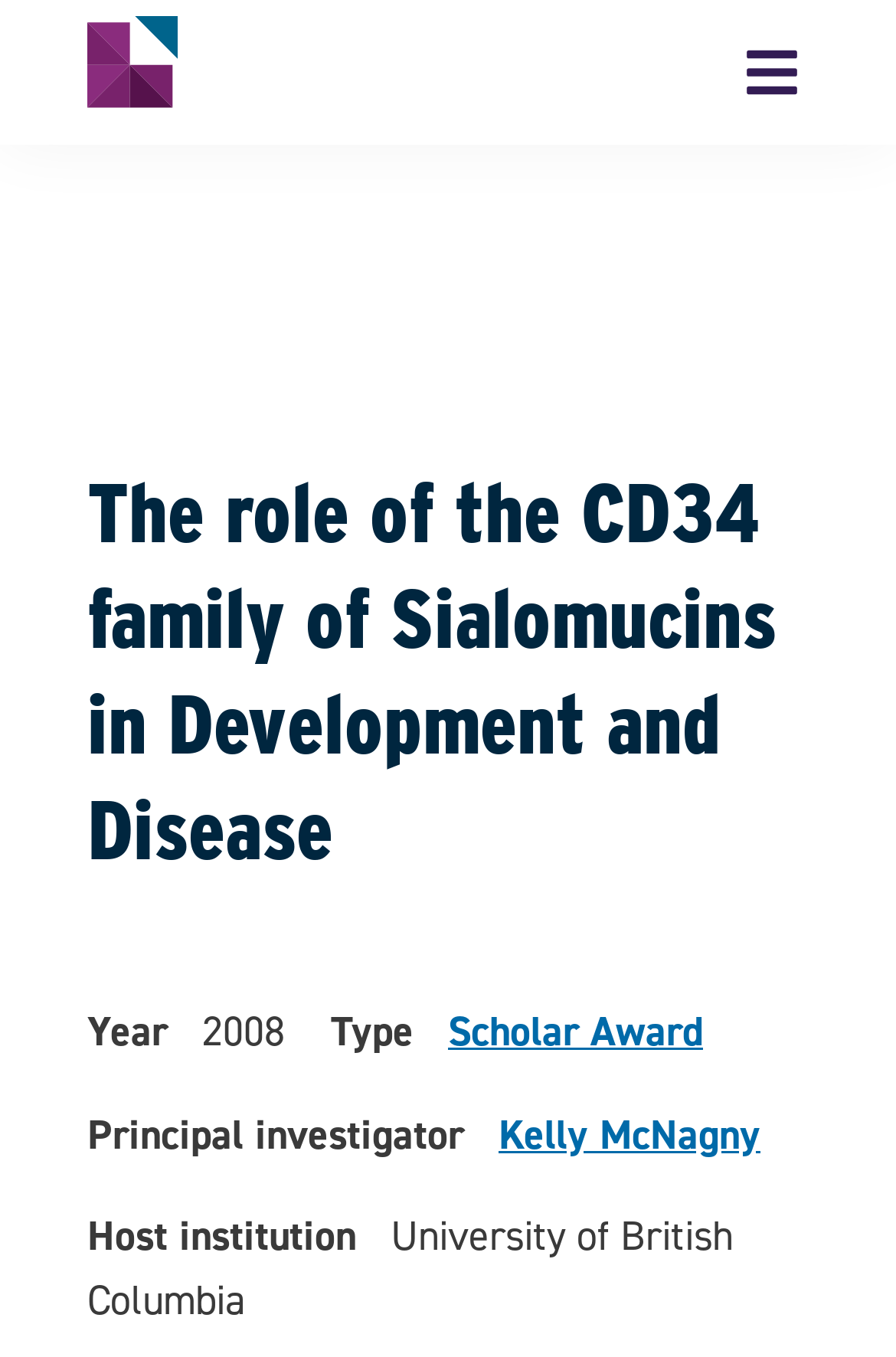Give a detailed overview of the webpage's appearance and contents.

The webpage appears to be a research project page, with a prominent heading "The role of the CD34 family of Sialomucins in Development and Disease" located near the top center of the page. Below the heading, there is a link and an image side by side, taking up about half of the page's width. 

On the top right side of the page, there is another image. 

Further down, there are several sections of text, including "Year" with the value "2008" next to it, "Type" with the value "Scholar Award" next to it, and "Principal investigator" with the name "Kelly McNagny" next to it. 

At the bottom of the page, there is a section labeled "Host institution" with the name "University of British Columbia" next to it.